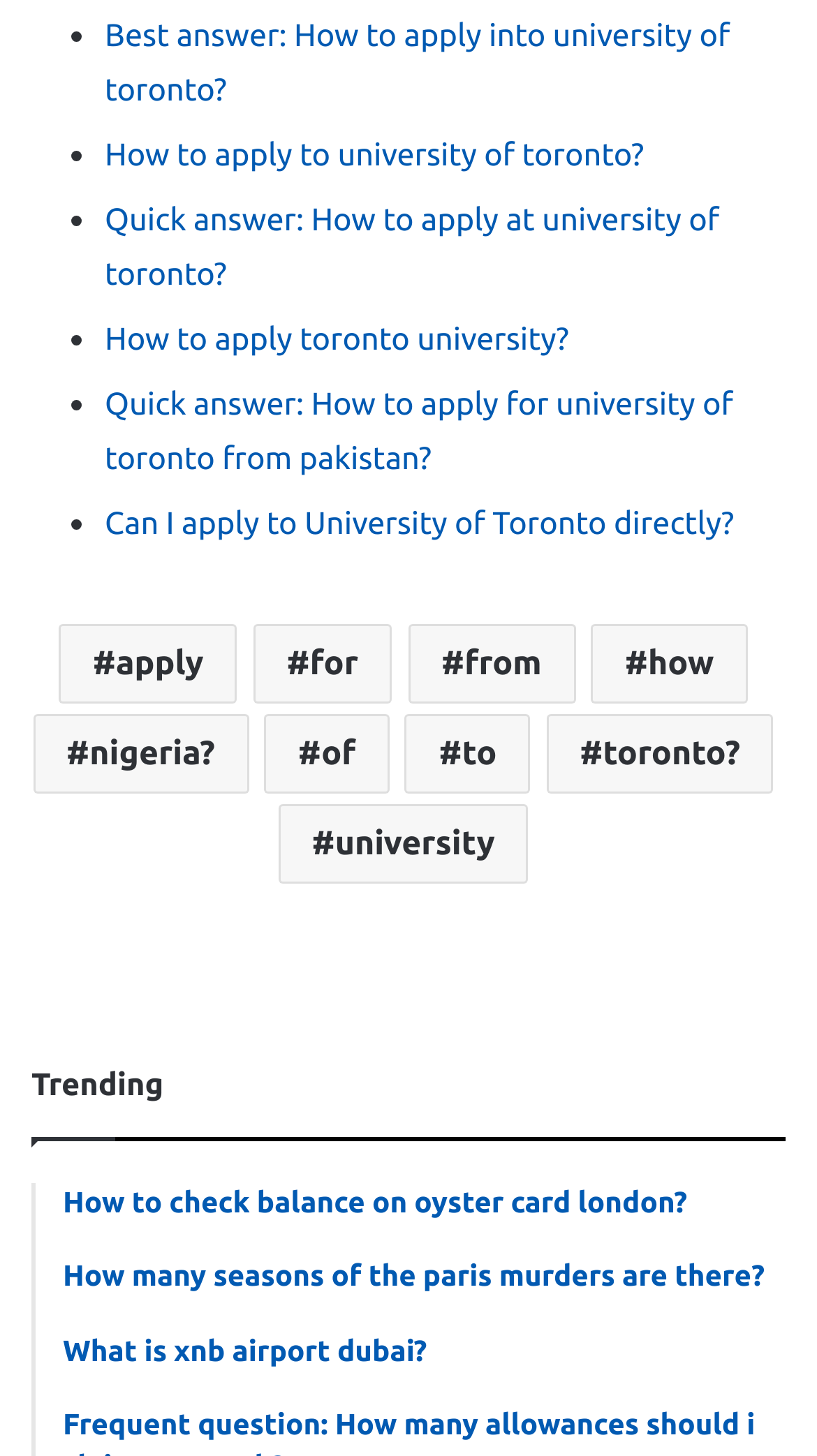Locate the bounding box coordinates of the area that needs to be clicked to fulfill the following instruction: "Click on the link to check balance on oyster card london". The coordinates should be in the format of four float numbers between 0 and 1, namely [left, top, right, bottom].

[0.077, 0.812, 0.962, 0.84]